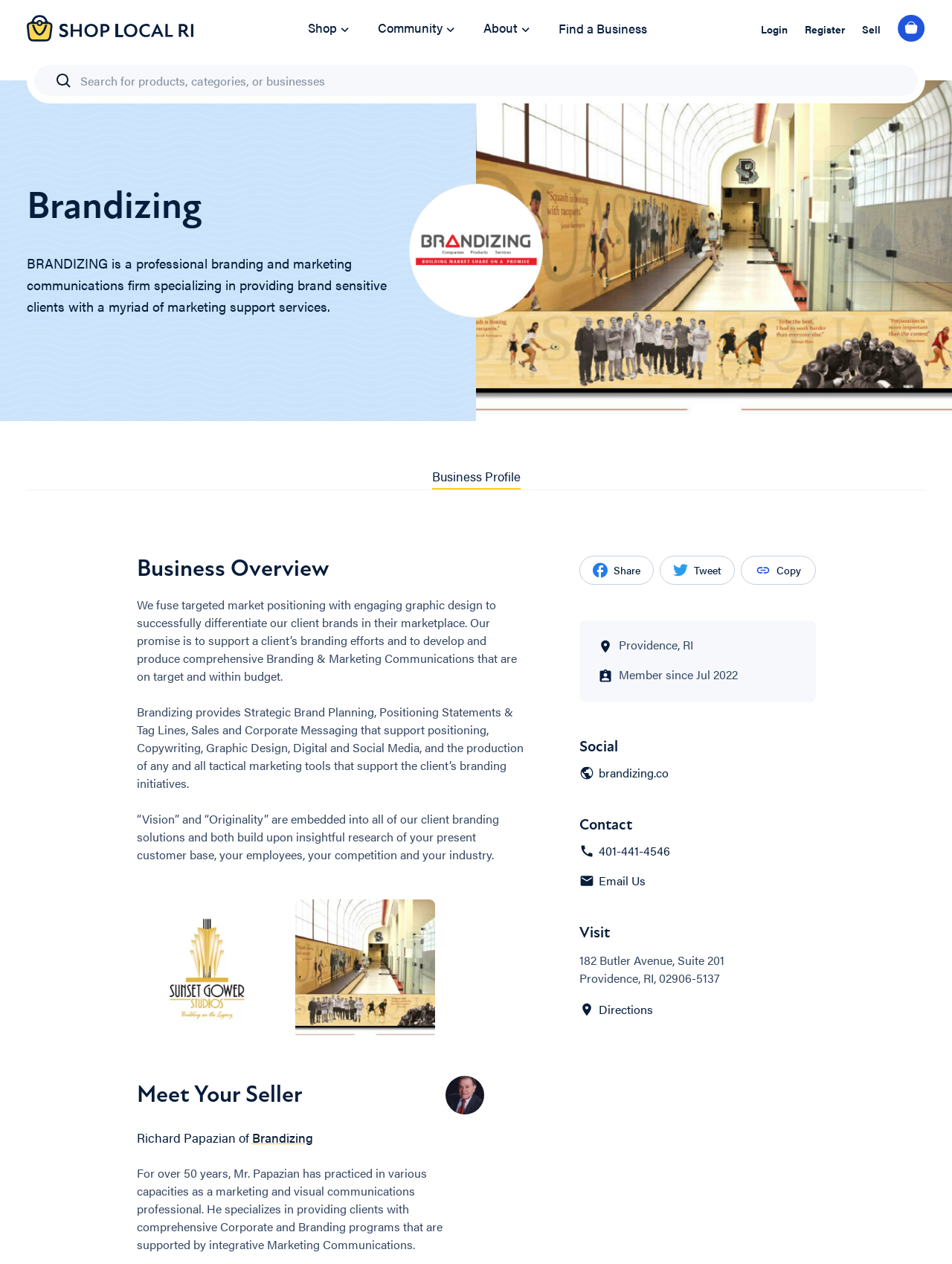Provide the bounding box coordinates of the area you need to click to execute the following instruction: "Go to 'HOME'".

None